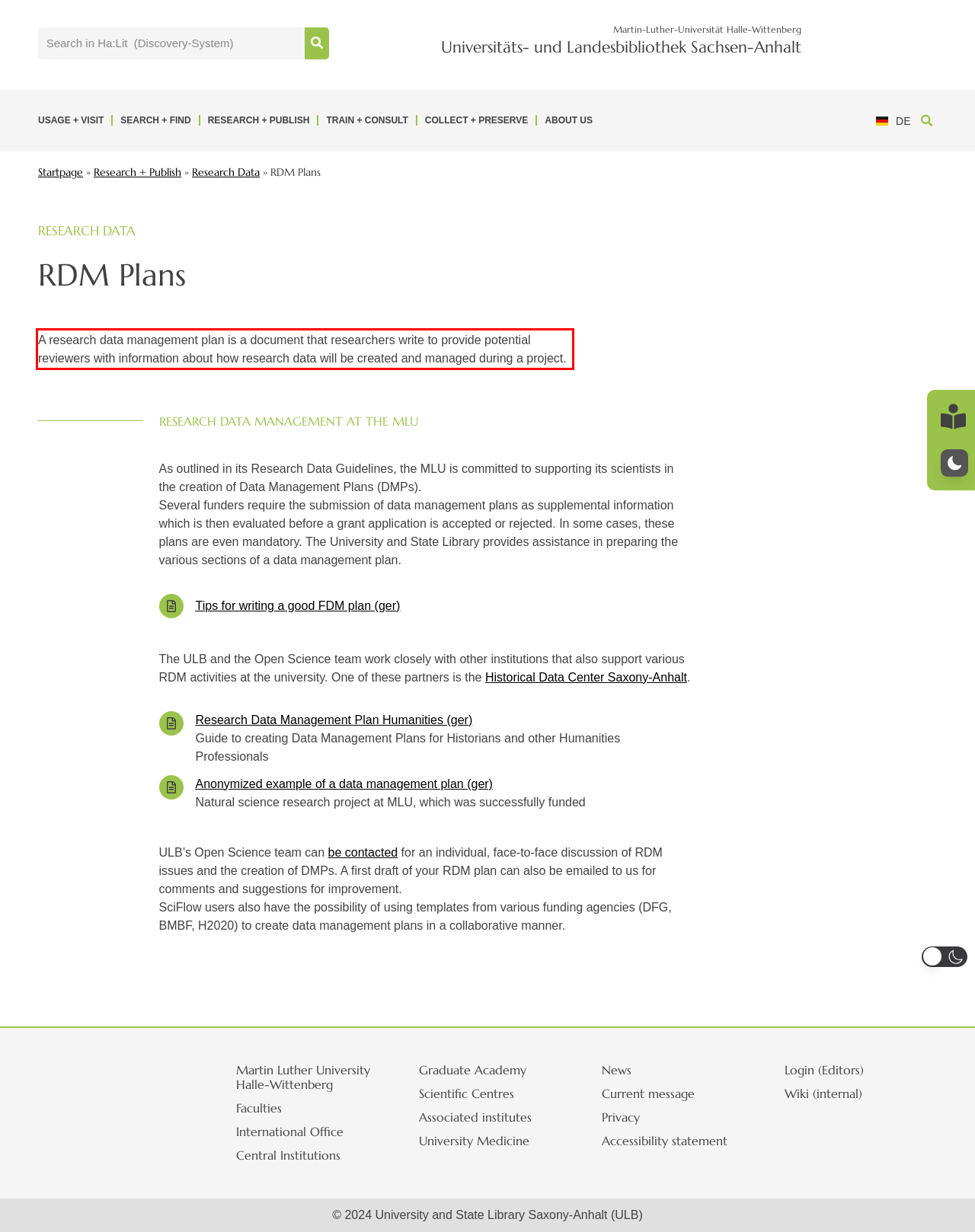Given a webpage screenshot with a red bounding box, perform OCR to read and deliver the text enclosed by the red bounding box.

A research data management plan is a document that researchers write to provide potential reviewers with information about how research data will be created and managed during a project.